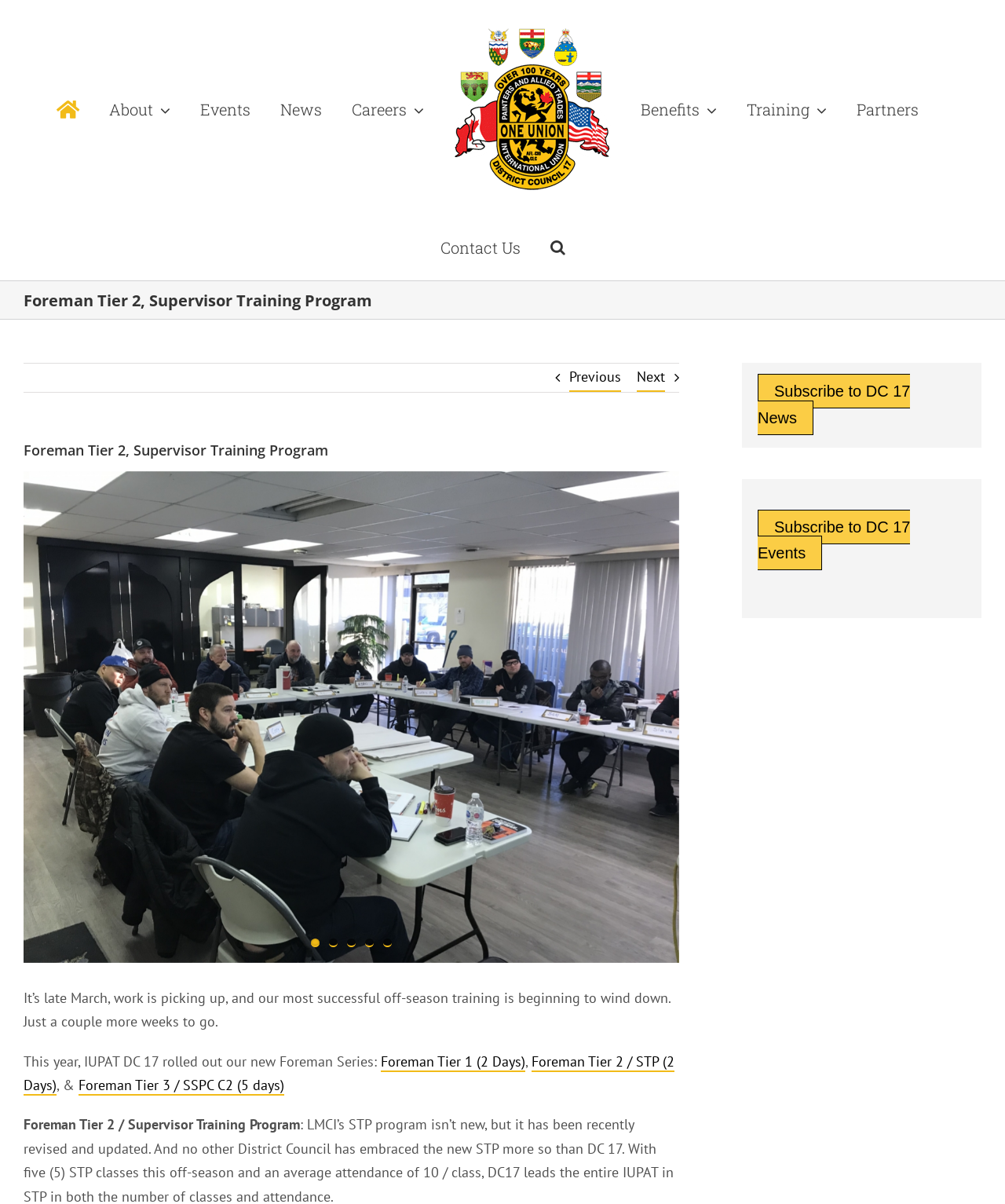Determine the bounding box coordinates of the clickable element necessary to fulfill the instruction: "View Foreman Tier 1 training". Provide the coordinates as four float numbers within the 0 to 1 range, i.e., [left, top, right, bottom].

[0.379, 0.874, 0.523, 0.89]